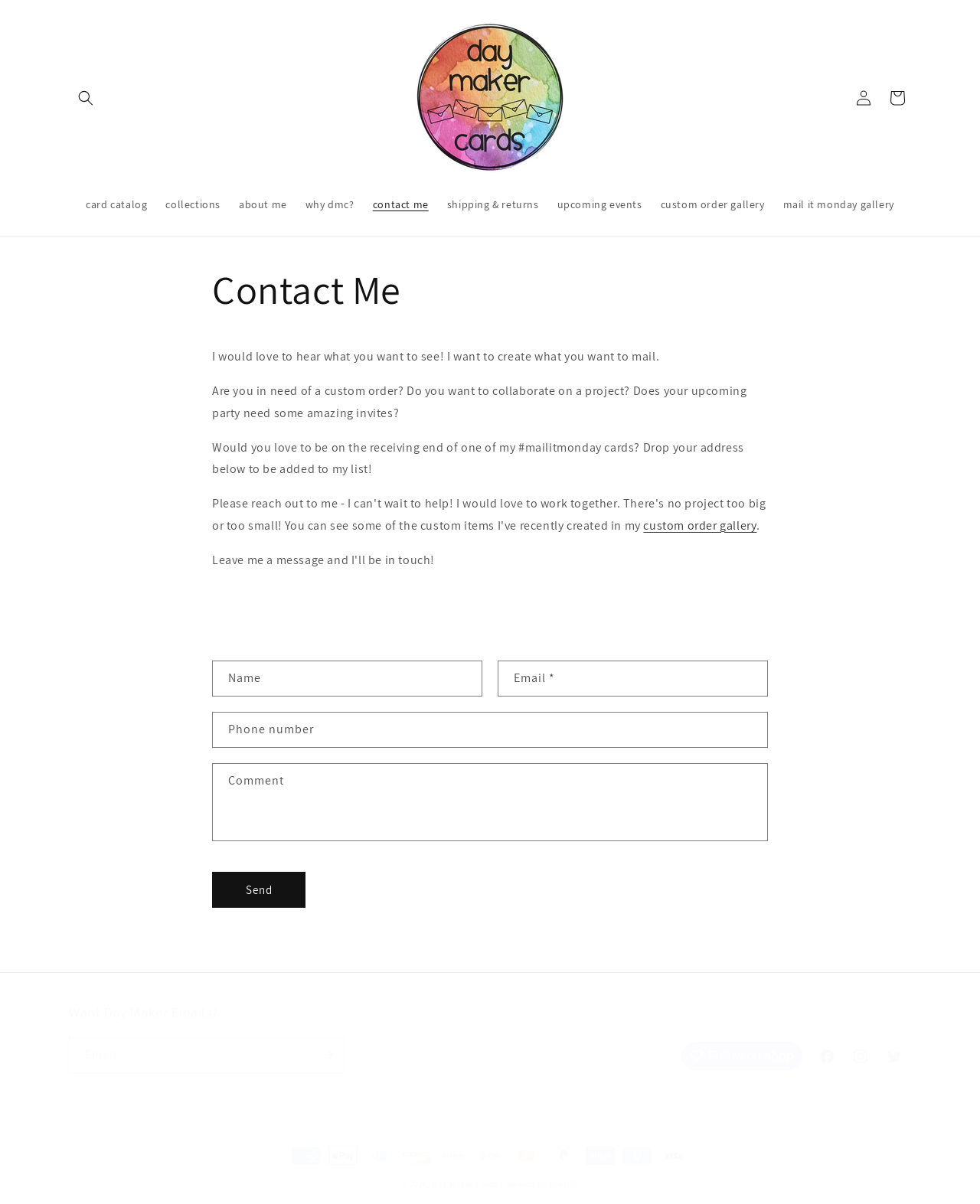Determine the bounding box of the UI component based on this description: "Send". The bounding box coordinates should be four float values between 0 and 1, i.e., [left, top, right, bottom].

[0.216, 0.724, 0.312, 0.754]